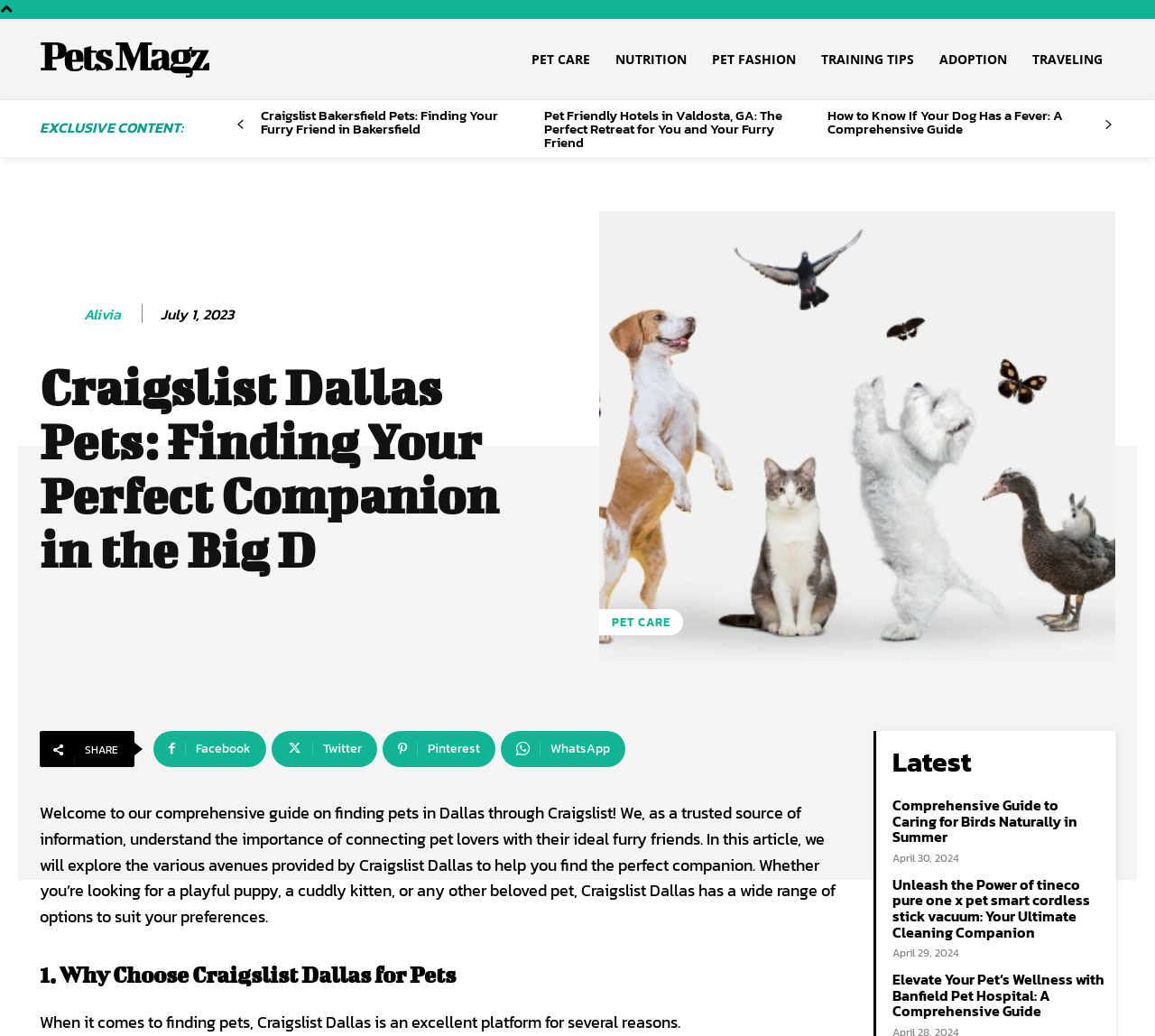Use a single word or phrase to answer this question: 
How many links are there in the 'EXCLUSIVE CONTENT' section?

3